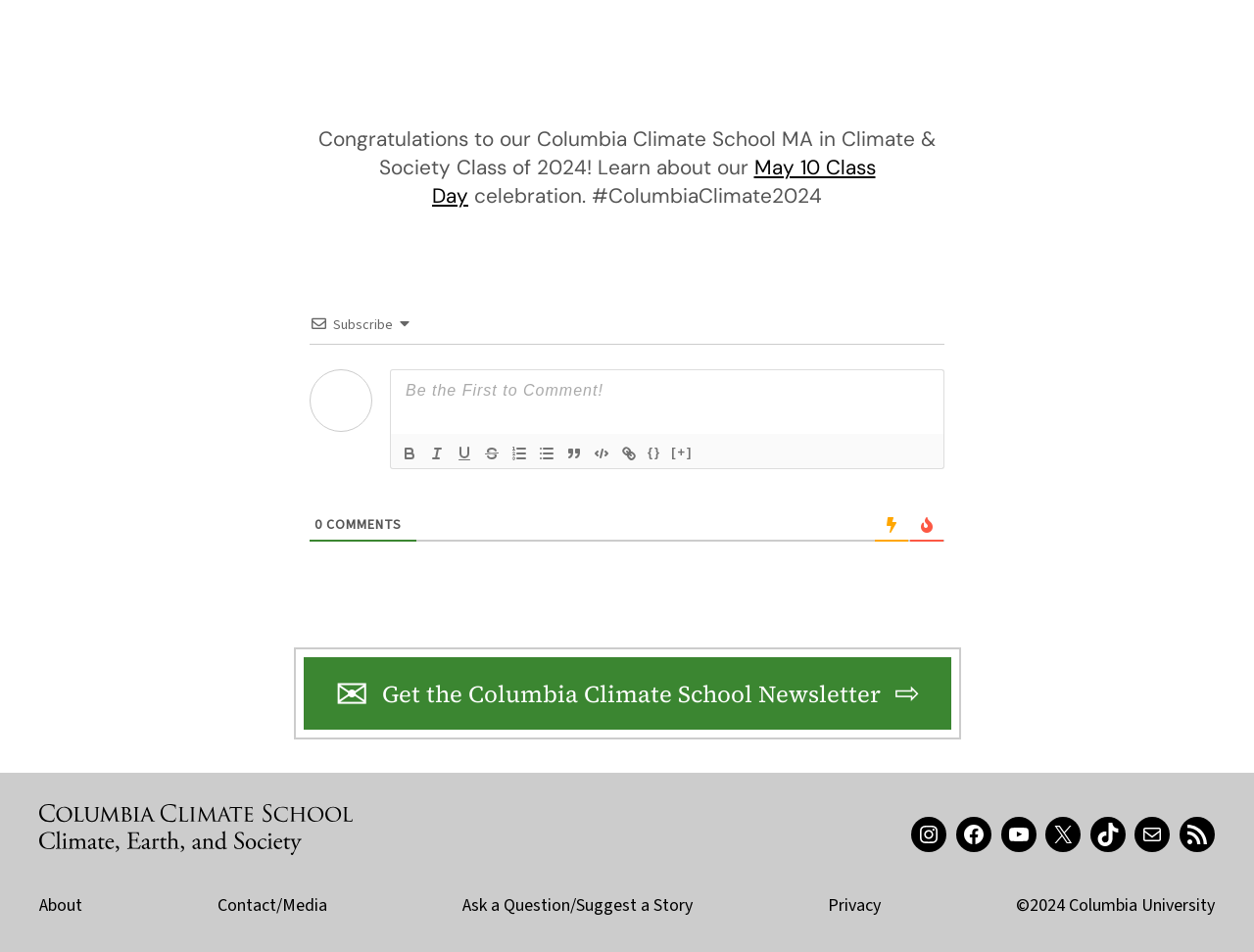Please study the image and answer the question comprehensively:
How many social media links are at the bottom of the page?

At the bottom of the webpage, there are links to Instagram, Facebook, YouTube, Twitter, TikTok, and Newsletter, which are all social media platforms.